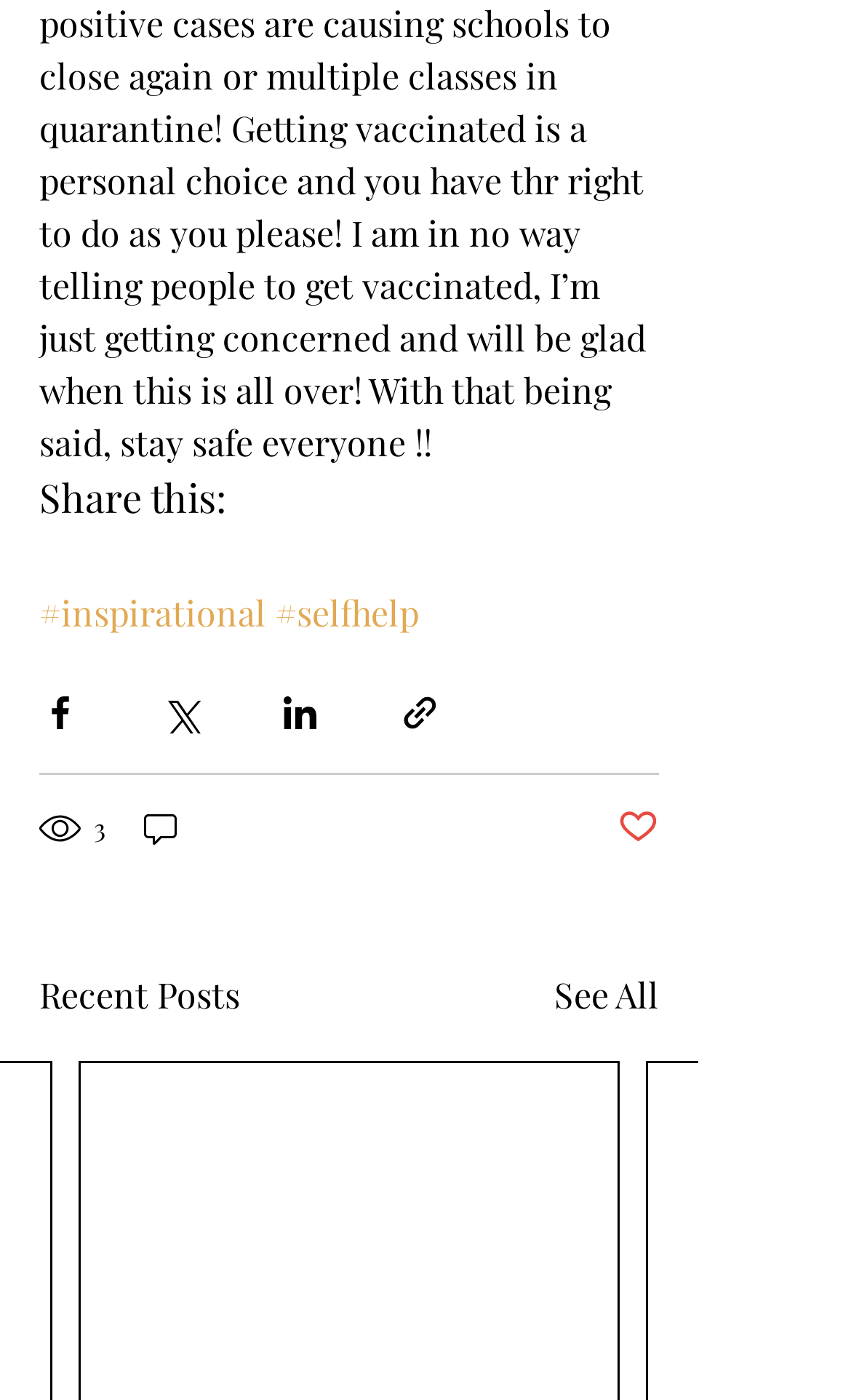Please specify the coordinates of the bounding box for the element that should be clicked to carry out this instruction: "View recent posts". The coordinates must be four float numbers between 0 and 1, formatted as [left, top, right, bottom].

[0.046, 0.692, 0.282, 0.73]